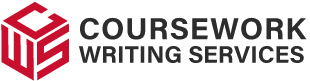Generate a comprehensive description of the image.

The image prominently features the text "COURSEWORK WRITING SERVICES" displayed in a bold and modern font. The design incorporates a stylized graphic of a box, which is likely symbolic of packaging or delivering educational services. This visual aligns with the theme of providing support and resources for students looking to enhance their academic performance, particularly in coursework writing. The color scheme uses red and black, conveying a sense of professionalism and urgency, which reflects the importance of quality services in the academic field. This image serves as a visual identifier for the coursework writing services offered, emphasizing their commitment to helping students achieve success in their studies.